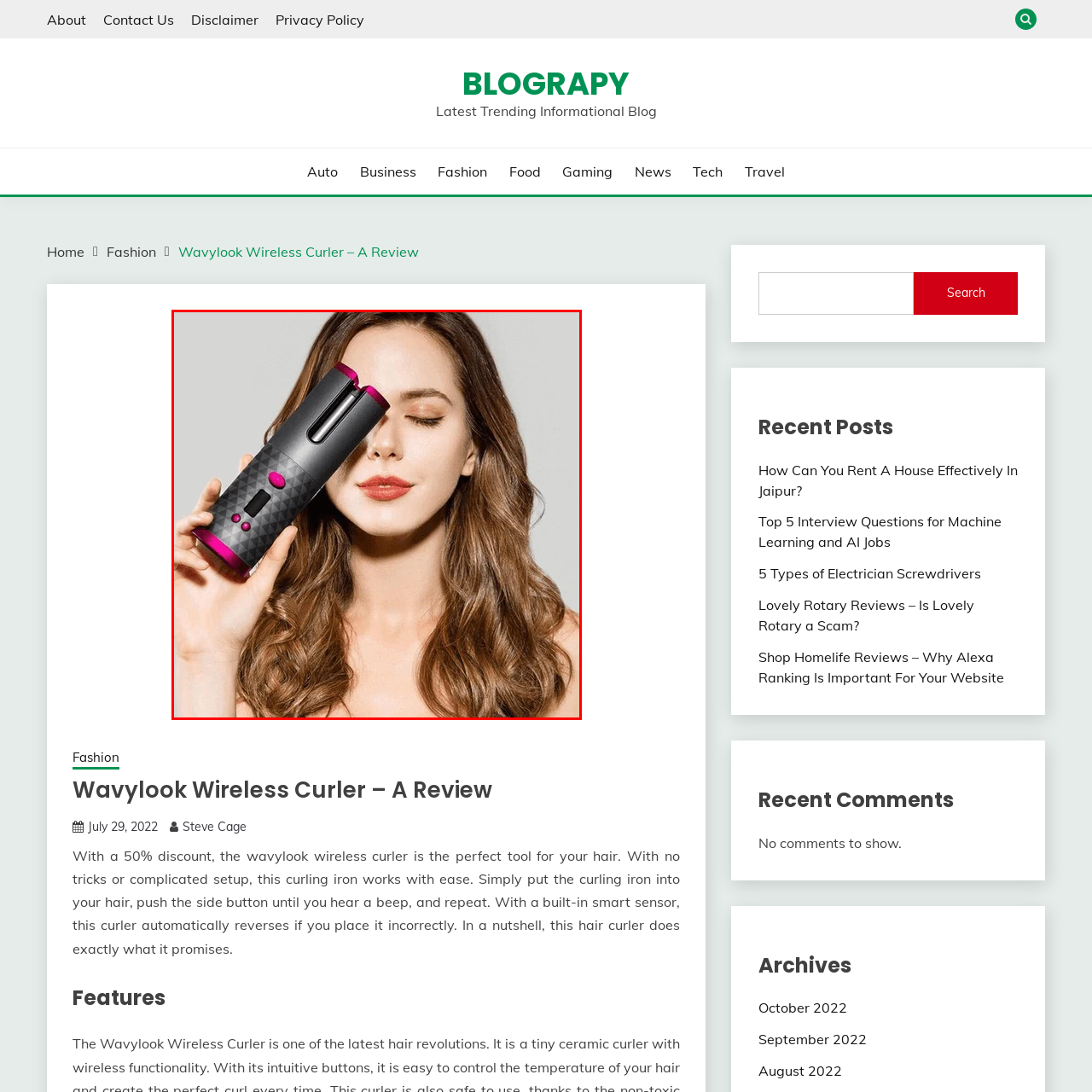Examine the area within the red bounding box and answer the following question using a single word or phrase:
What is the advantage of the curler's cordless operation?

Ideal for on-the-go styling